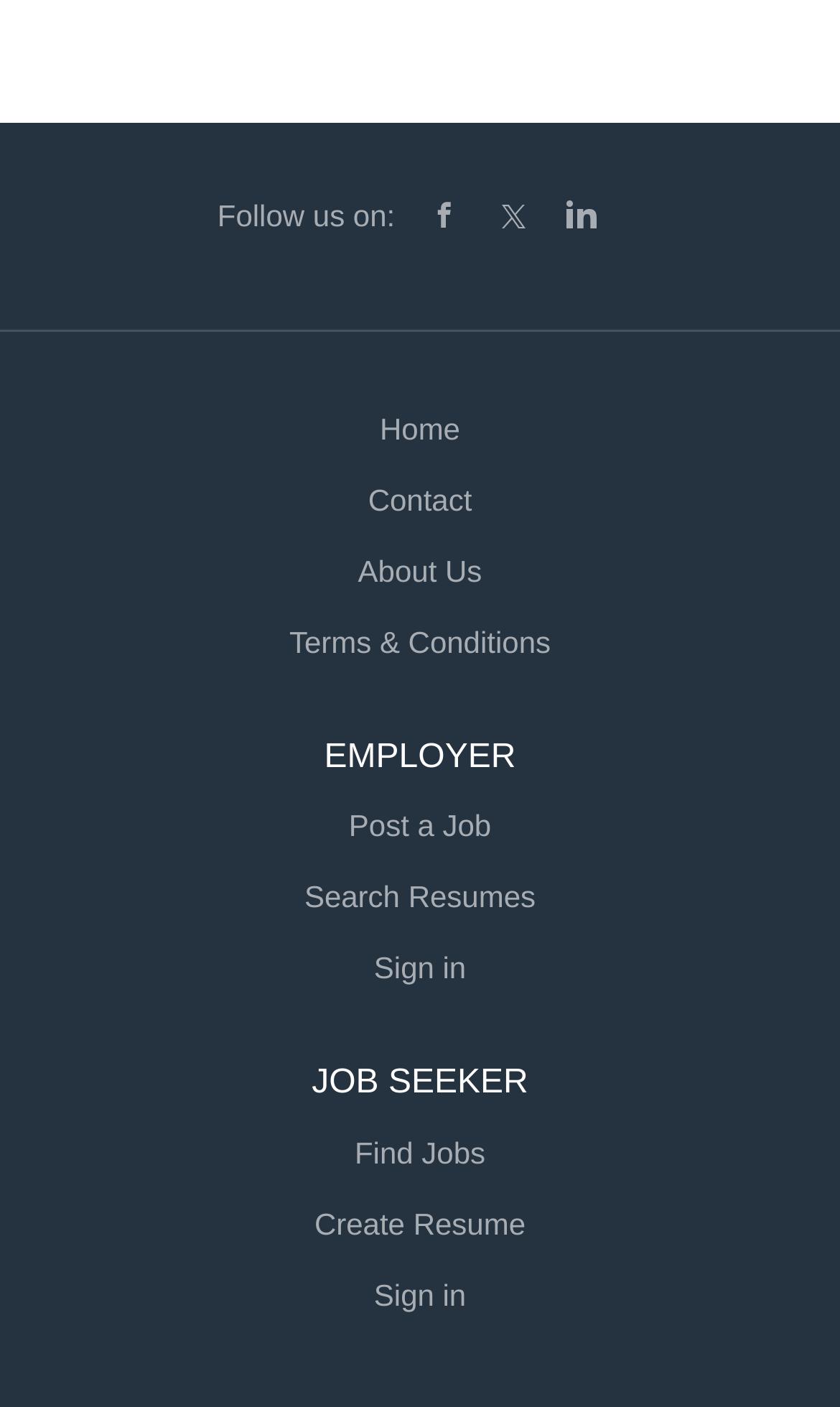What is the category of the 'Terms & Conditions' link?
Carefully examine the image and provide a detailed answer to the question.

The 'Terms & Conditions' link is located among other links such as 'Home', 'Contact', and 'About Us', which suggests that it belongs to the 'About' category of the webpage.